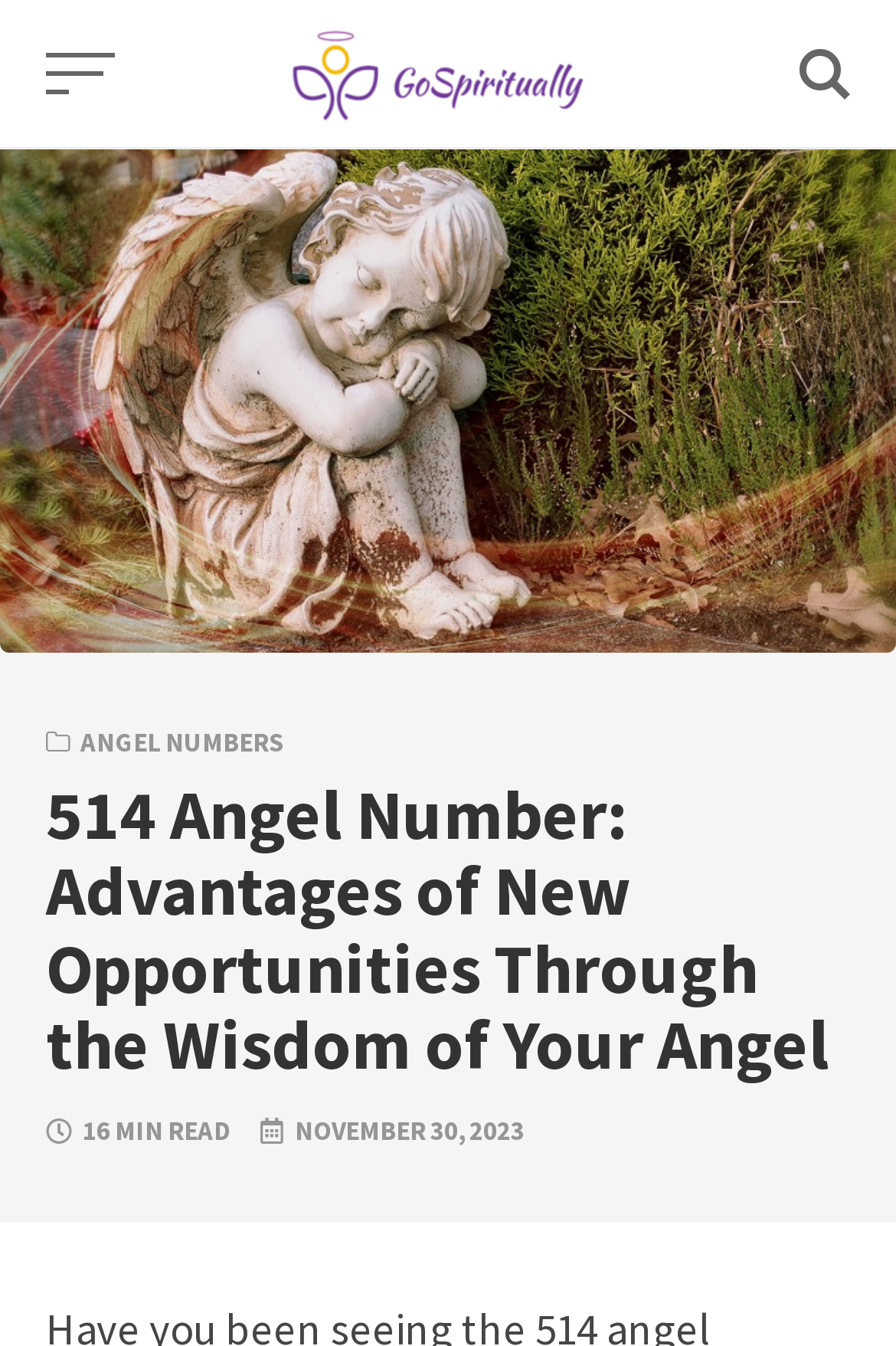Produce an extensive caption that describes everything on the webpage.

The webpage is about the 514 angel number, with a focus on its advantages and new opportunities through spiritual wisdom. At the top left corner, there is a "Skip to content" link. Next to it, on the same horizontal line, is a button with no text, followed by a "Go Spiritually" link with an accompanying image of the same name. 

On the top right corner, there is another button with an icon. When clicked, it reveals a dropdown menu with an "ANGEL NUMBERS" link. Below this top section, the main content begins with a heading that reads "514 Angel Number: Advantages of New Opportunities Through the Wisdom of Your Angel". 

Underneath the heading, there are two lines of text: "16 MIN READ" and "NOVEMBER 30, 2023", indicating the estimated reading time and the publication date of the article, respectively.